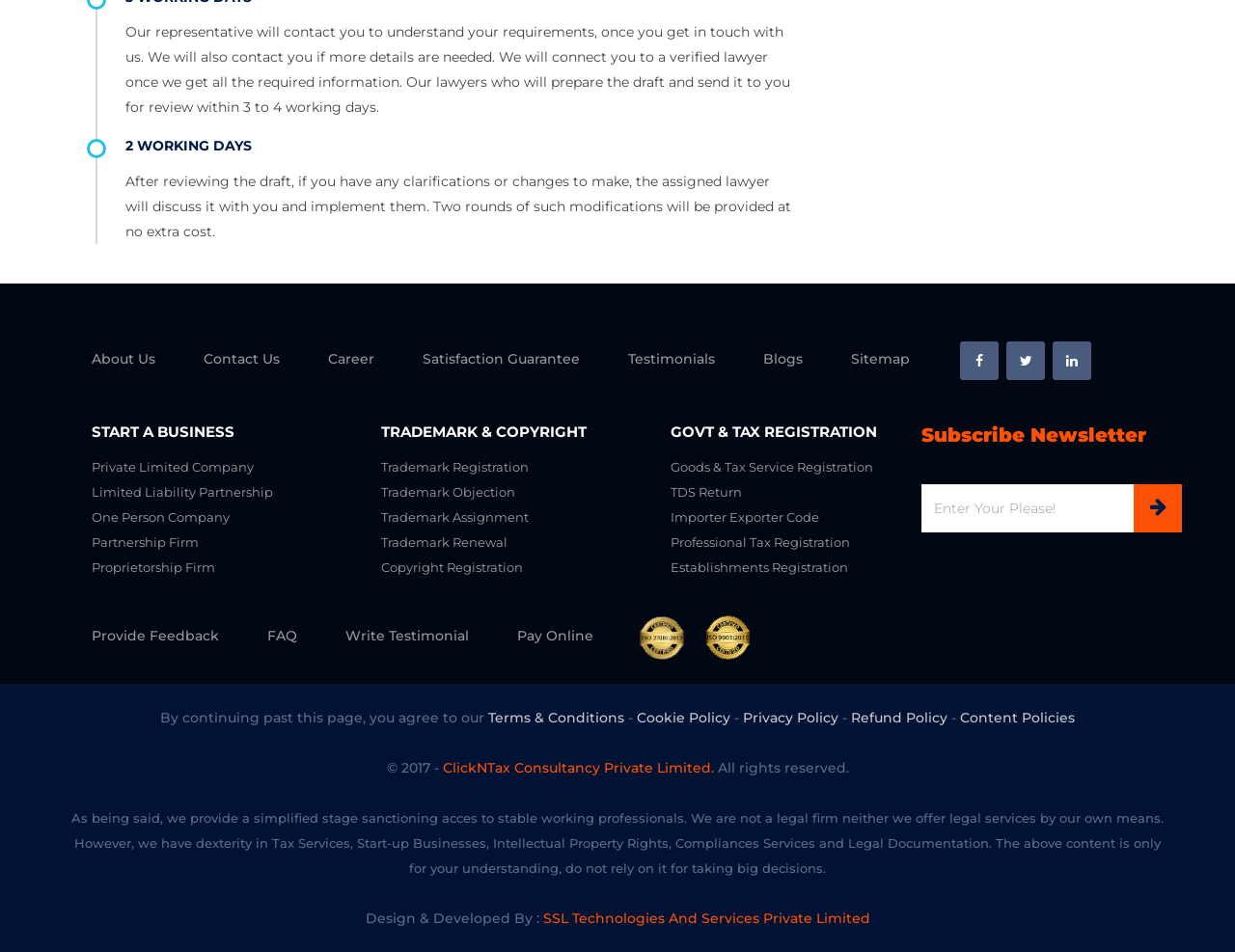Who developed the website?
Examine the image and provide an in-depth answer to the question.

According to the webpage, the website was designed and developed by SSL Technologies And Services Private Limited.